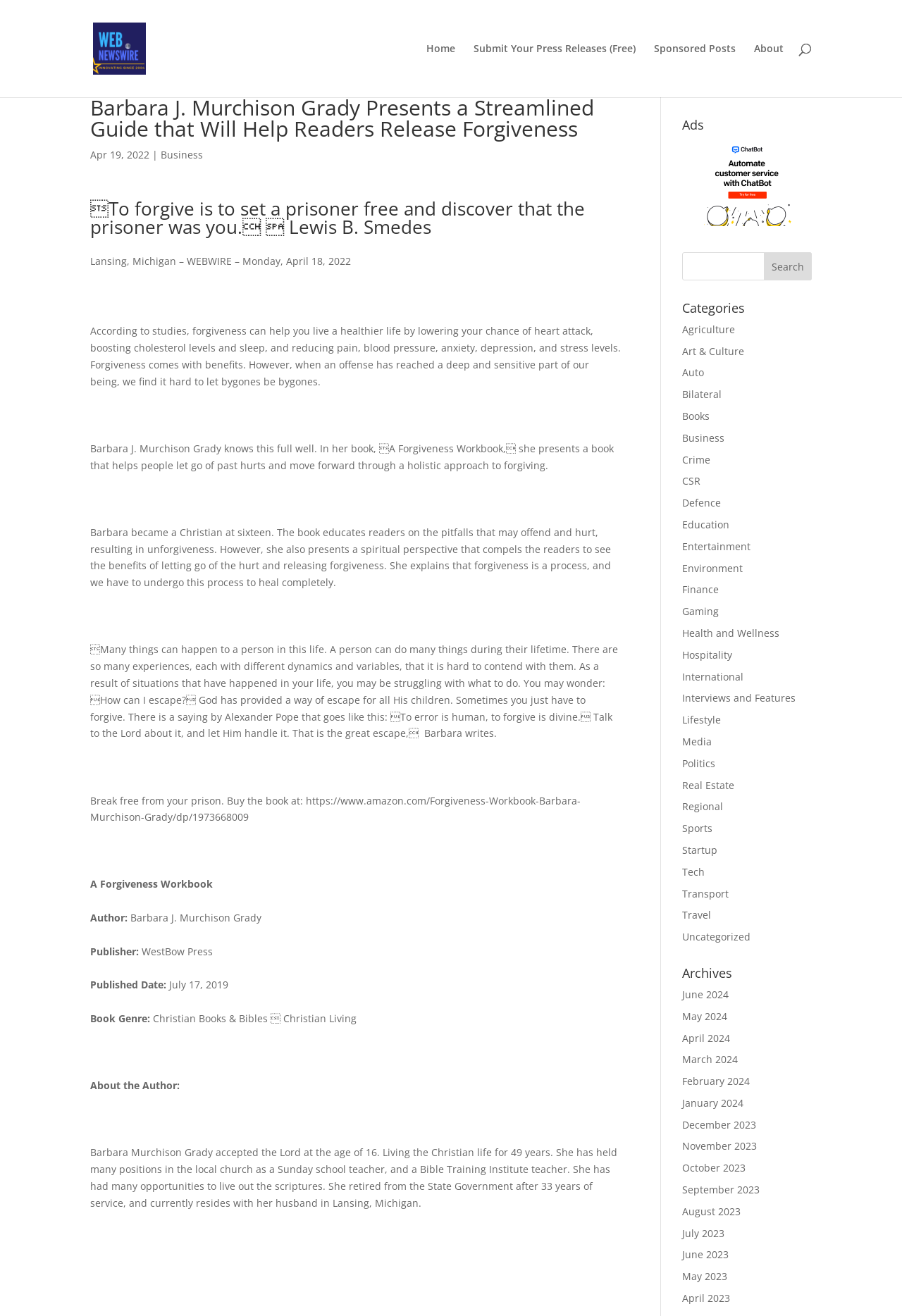Locate the bounding box coordinates of the element that needs to be clicked to carry out the instruction: "Search for press releases in the 'Business' category". The coordinates should be given as four float numbers ranging from 0 to 1, i.e., [left, top, right, bottom].

[0.178, 0.112, 0.225, 0.123]